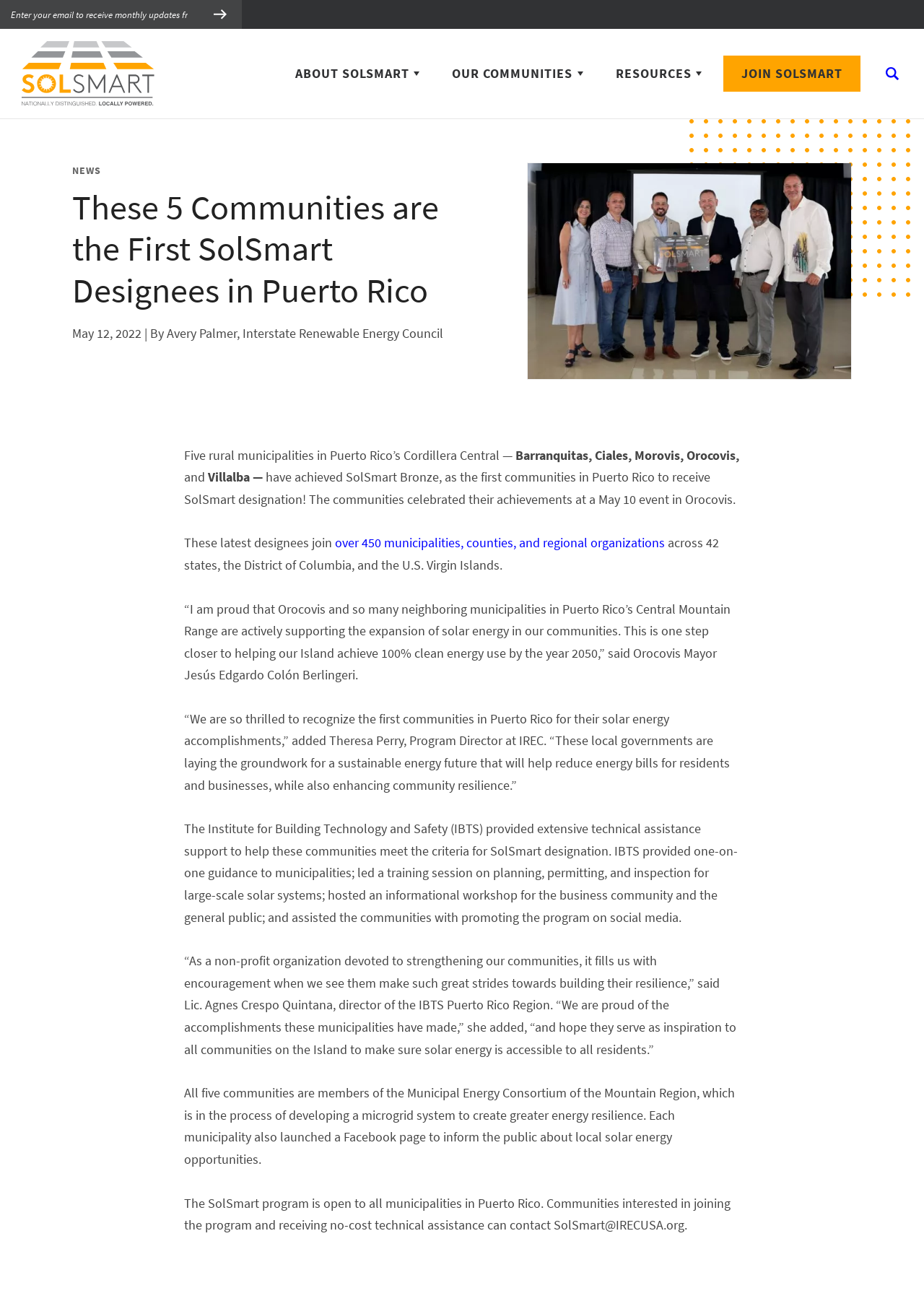What is the goal of the Municipal Energy Consortium of the Mountain Region?
Deliver a detailed and extensive answer to the question.

The webpage mentions that the Municipal Energy Consortium of the Mountain Region is in the process of developing a microgrid system to create greater energy resilience.